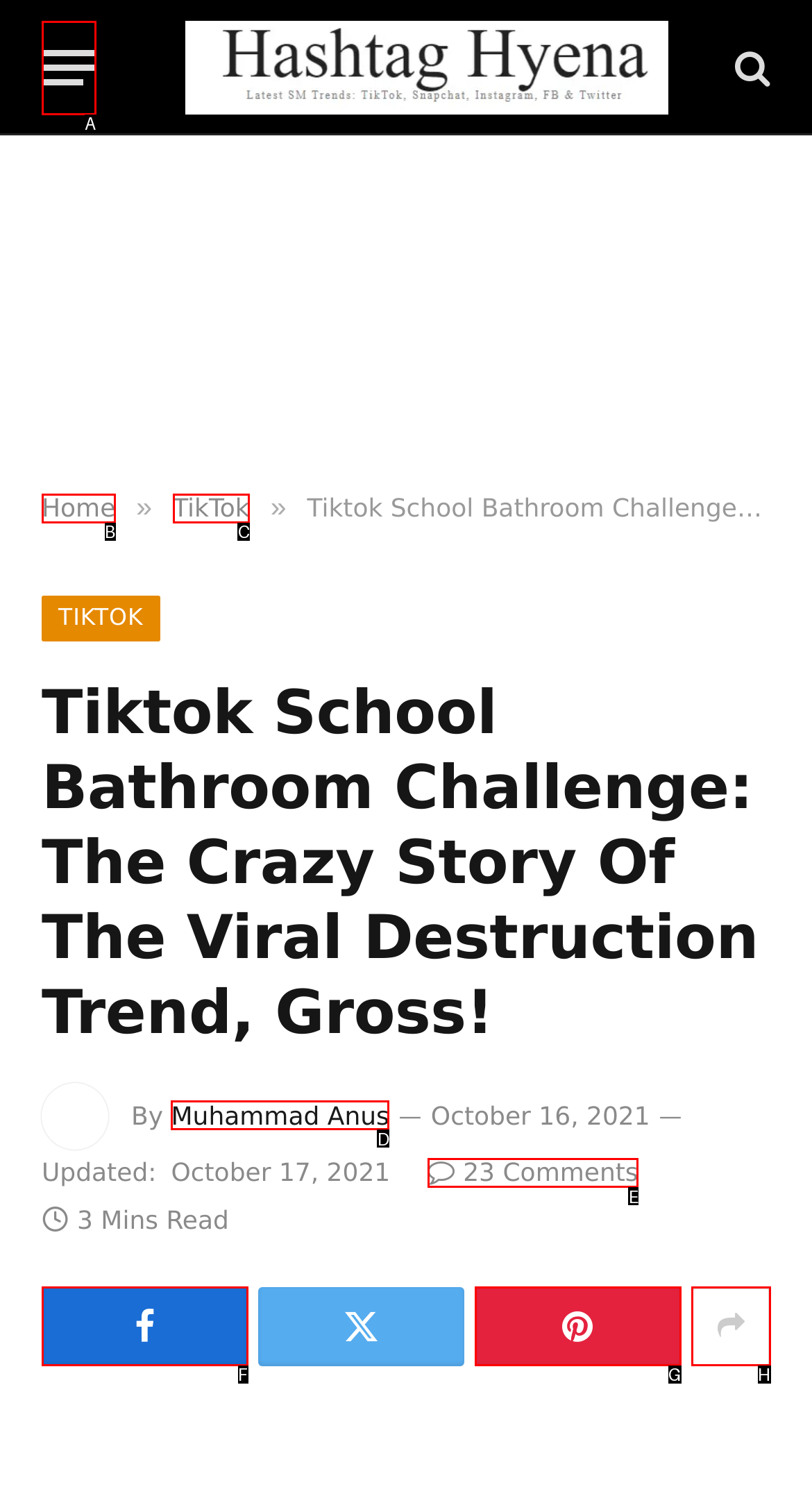Find the HTML element that matches the description: title="Show More Social Sharing"
Respond with the corresponding letter from the choices provided.

H